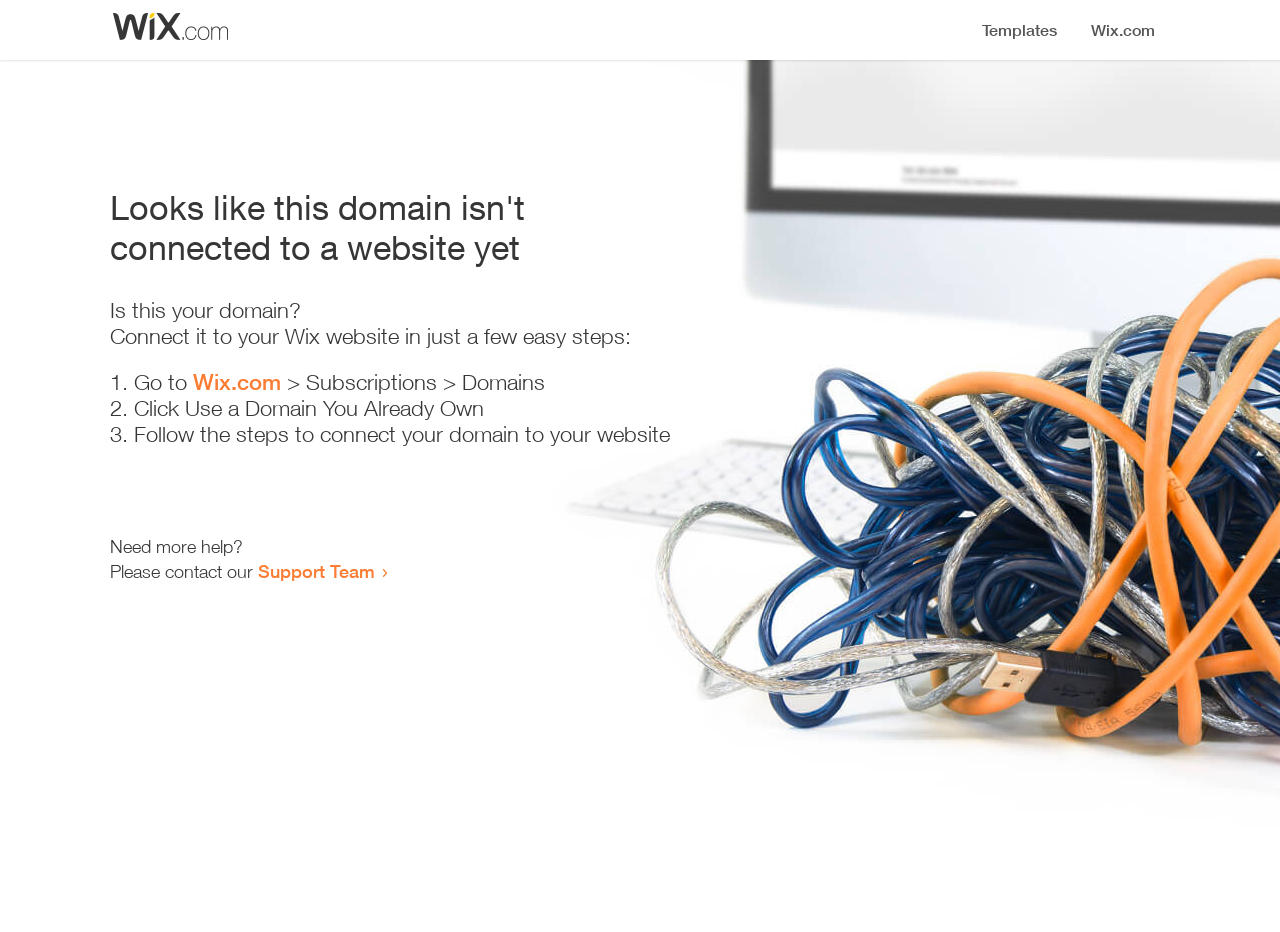Please predict the bounding box coordinates (top-left x, top-left y, bottom-right x, bottom-right y) for the UI element in the screenshot that fits the description: Support Team

[0.202, 0.601, 0.293, 0.624]